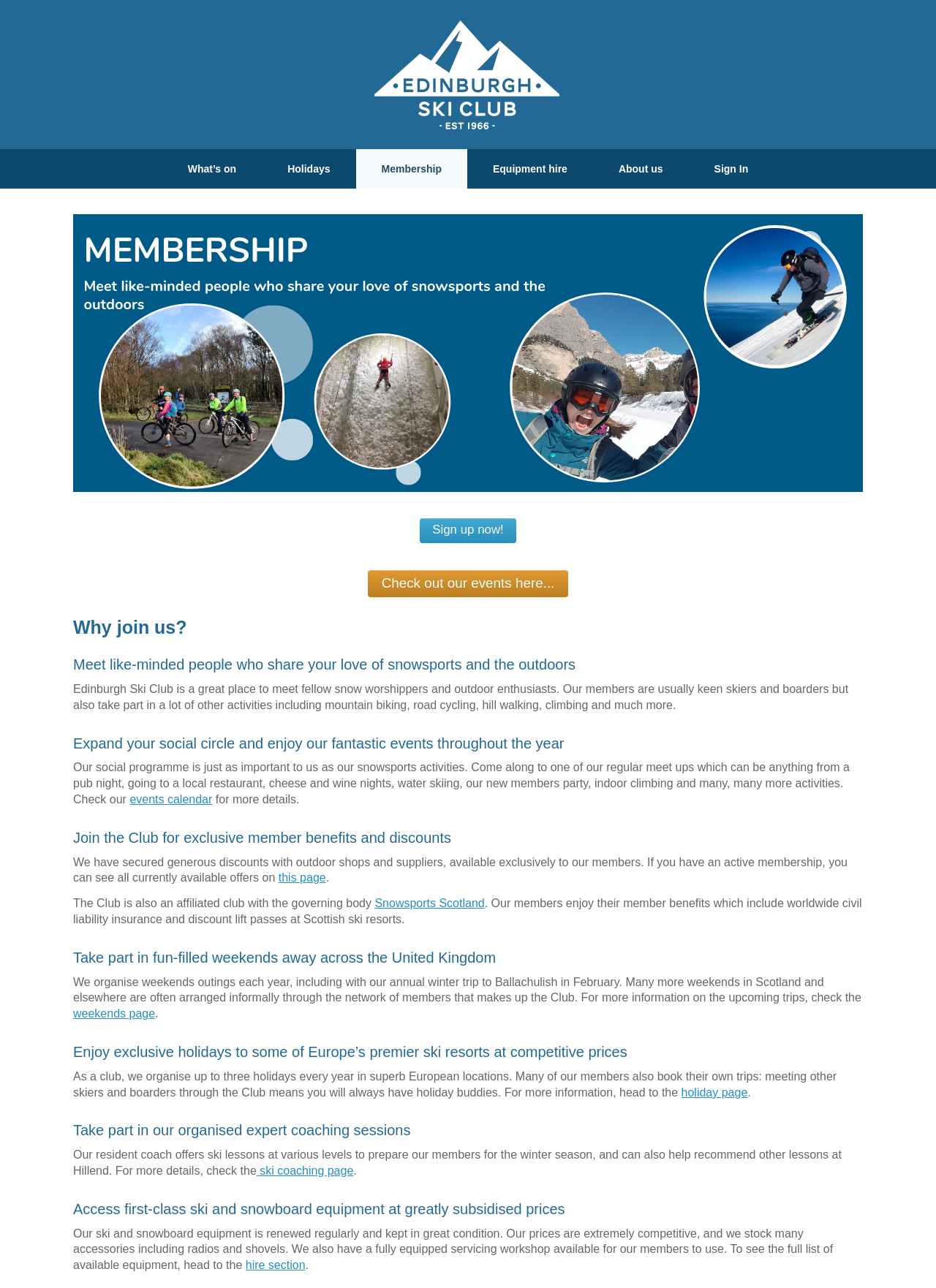Locate the bounding box coordinates of the area that needs to be clicked to fulfill the following instruction: "Head to the hire section". The coordinates should be in the format of four float numbers between 0 and 1, namely [left, top, right, bottom].

[0.262, 0.977, 0.326, 0.987]